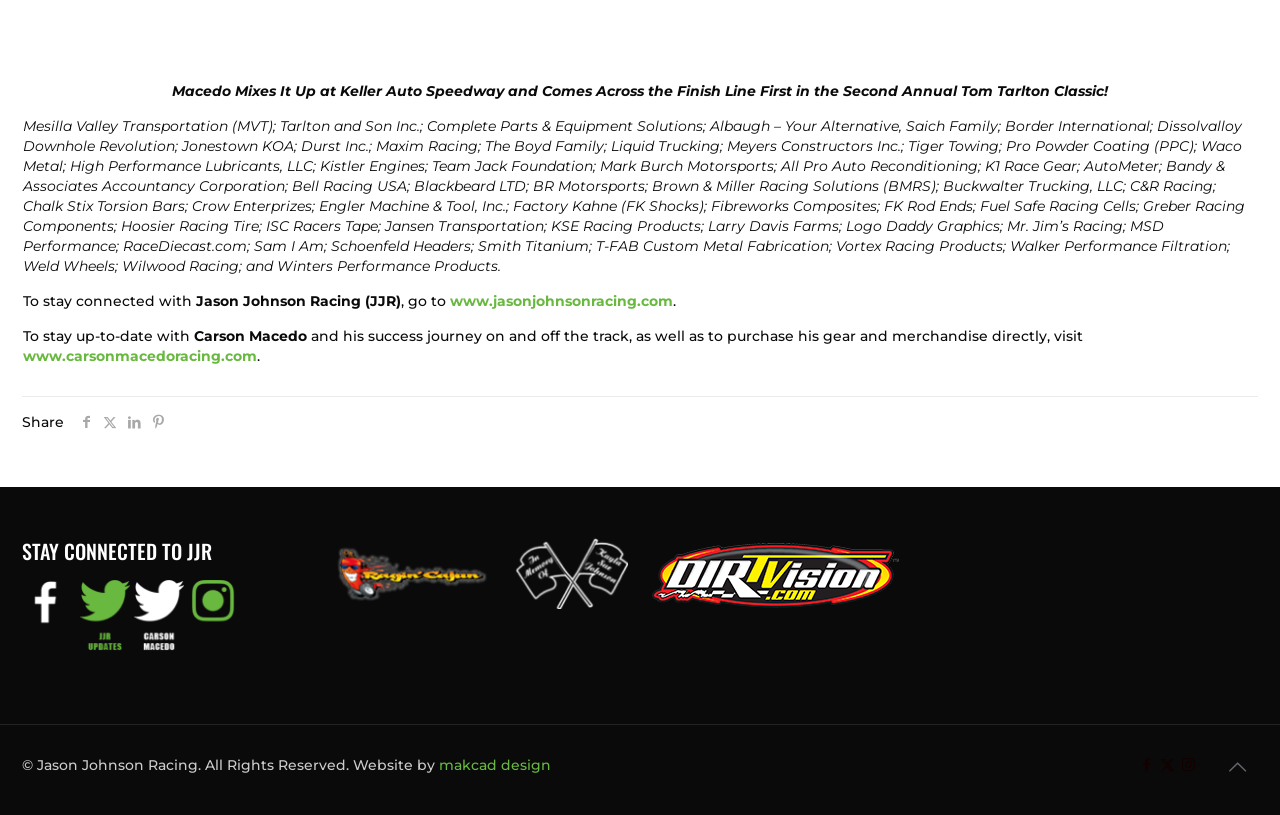Given the element description: "makcad design", predict the bounding box coordinates of this UI element. The coordinates must be four float numbers between 0 and 1, given as [left, top, right, bottom].

[0.343, 0.927, 0.43, 0.949]